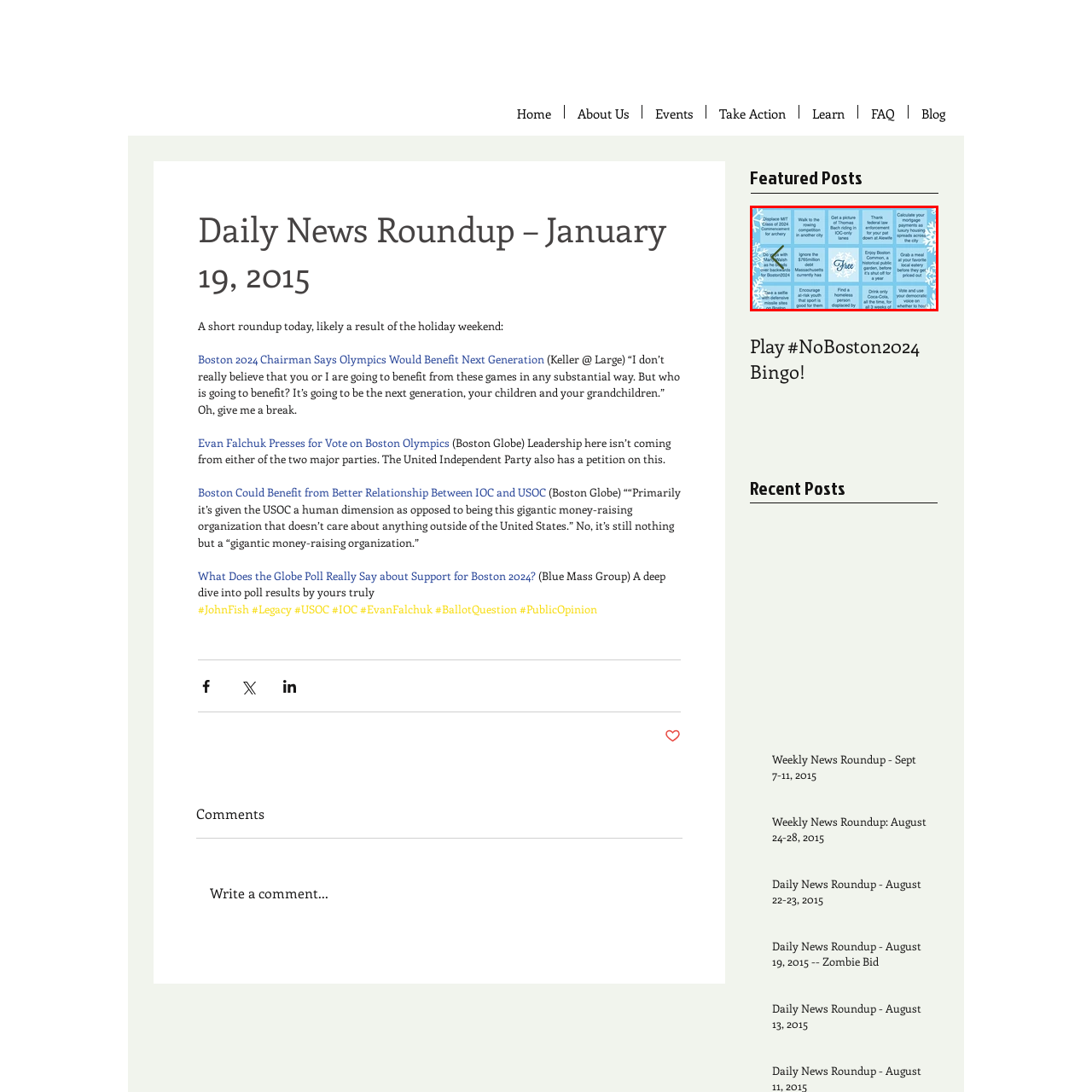Give a comprehensive description of the picture highlighted by the red border.

The image features a playful bingo card themed around the #NoBoston2024 campaign. Set against a light blue background with snowflake motifs, the card includes various humorous and whimsical activities for participants to engage in, such as “Take a selfie with someone from Boston” and “Enjoy Boston Common, a historical public garden, before it’s shut off for all.” The central square is highlighted with the word "Free," emphasizing the fun and accessible nature of this bingo activity. Each square contains a unique suggestion, encouraging community involvement and interaction, all while playfully critiquing the Olympic bid for Boston. This visual element encapsulates the spirit of grassroots activism with a light-hearted twist, inviting players to partake in a blend of local exploration and awareness-raising concerning the city’s potential Olympic involvement.